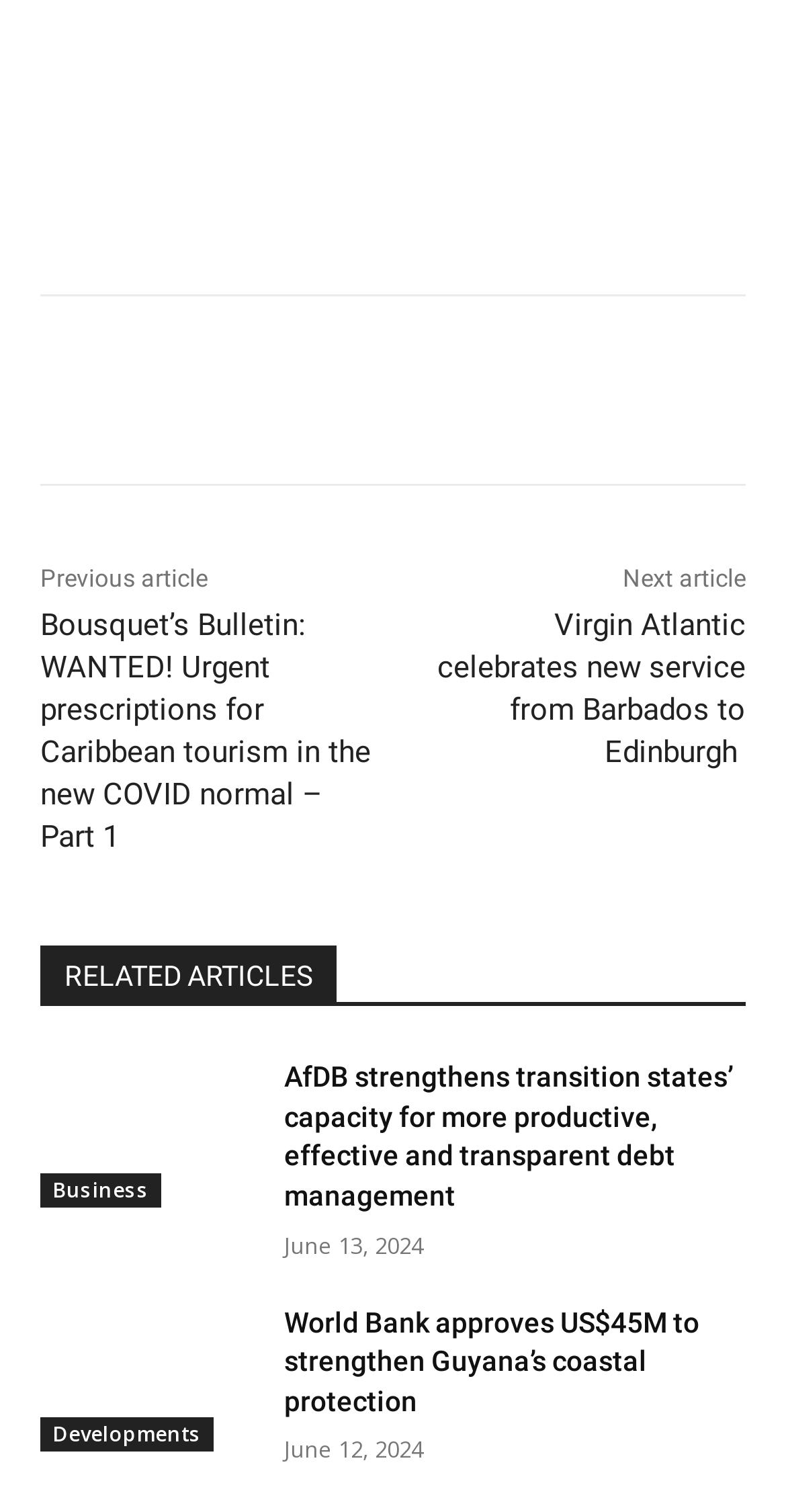Provide the bounding box coordinates of the section that needs to be clicked to accomplish the following instruction: "Click on the previous article link."

[0.051, 0.374, 0.264, 0.392]